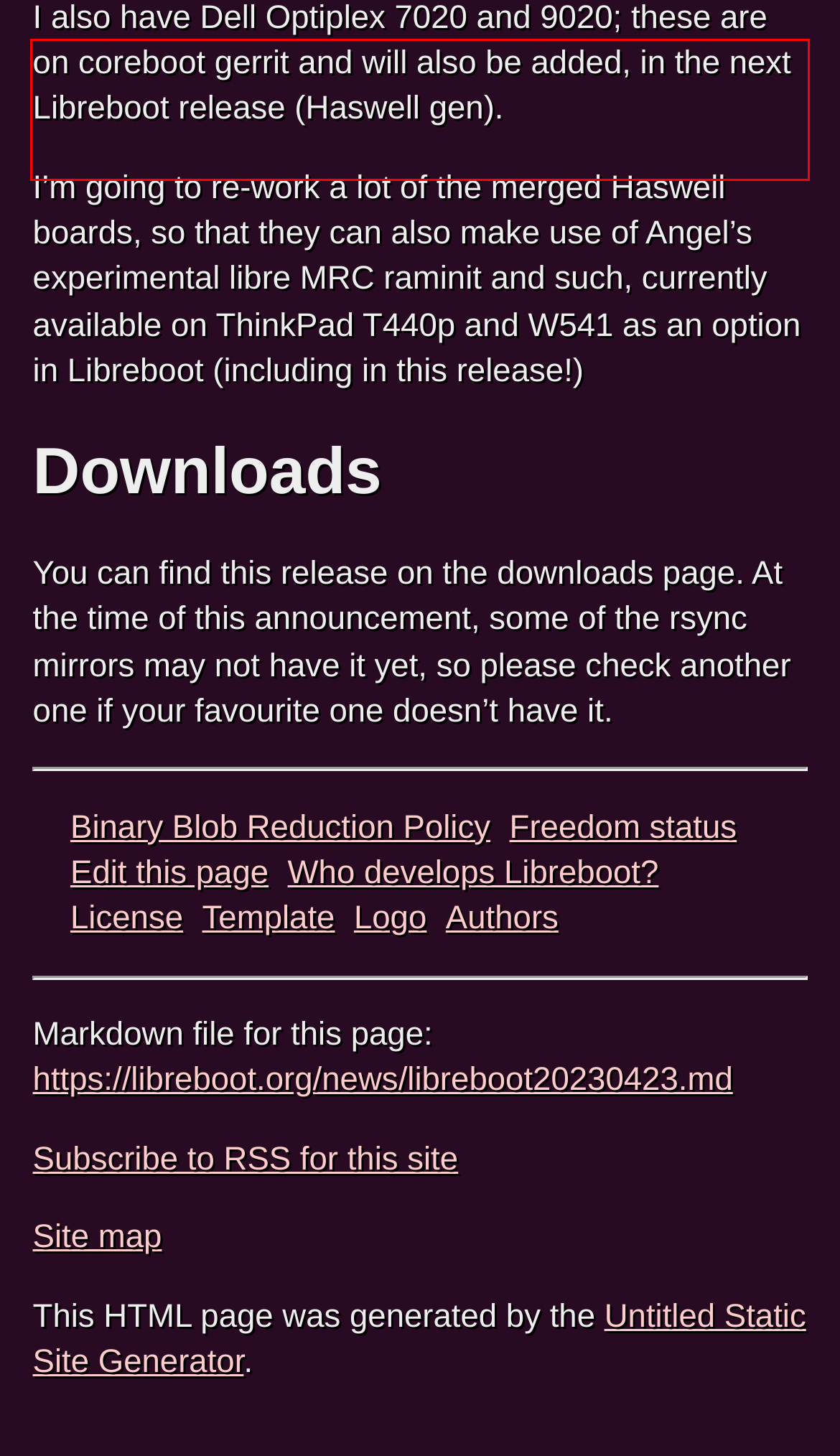From the given screenshot of a webpage, identify the red bounding box and extract the text content within it.

I also have Dell Optiplex 7020 and 9020; these are on coreboot gerrit and will also be added, in the next Libreboot release (Haswell gen).